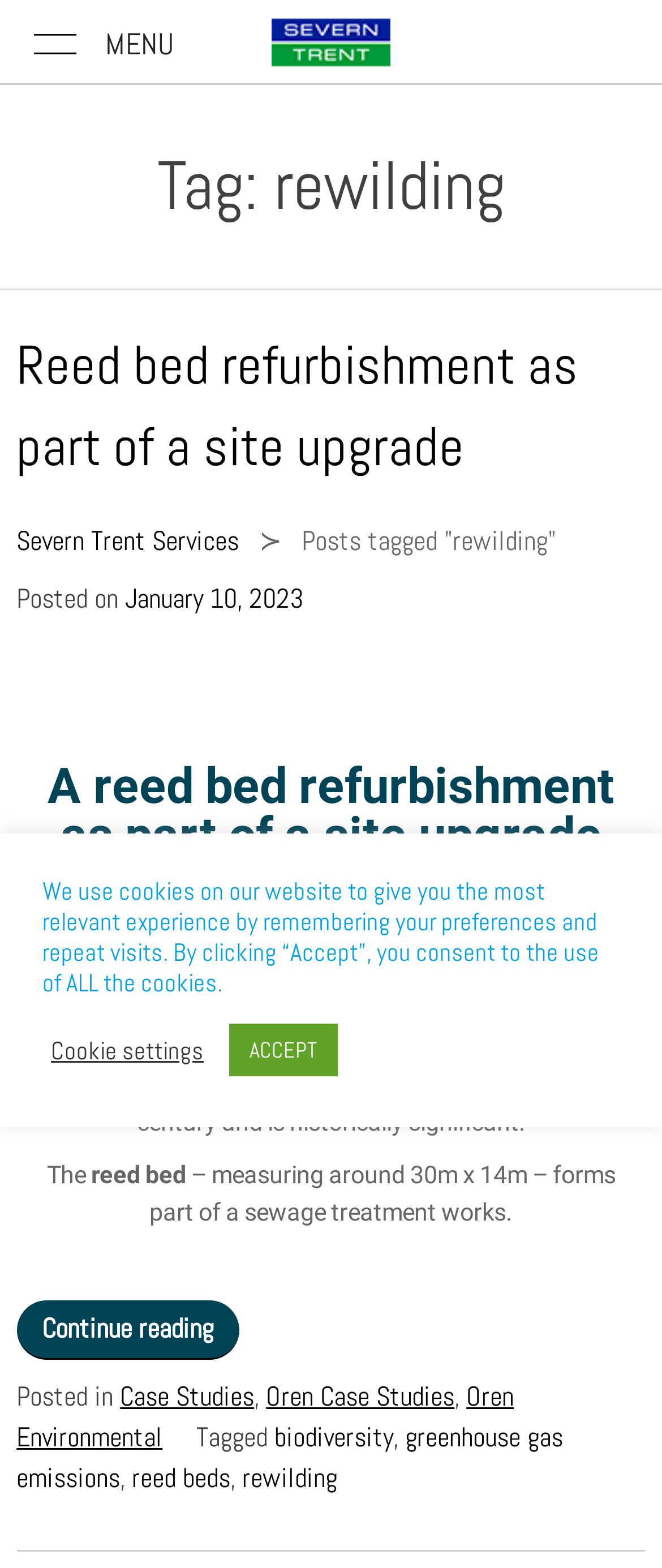Please locate the clickable area by providing the bounding box coordinates to follow this instruction: "Visit the case studies page".

[0.181, 0.879, 0.384, 0.901]